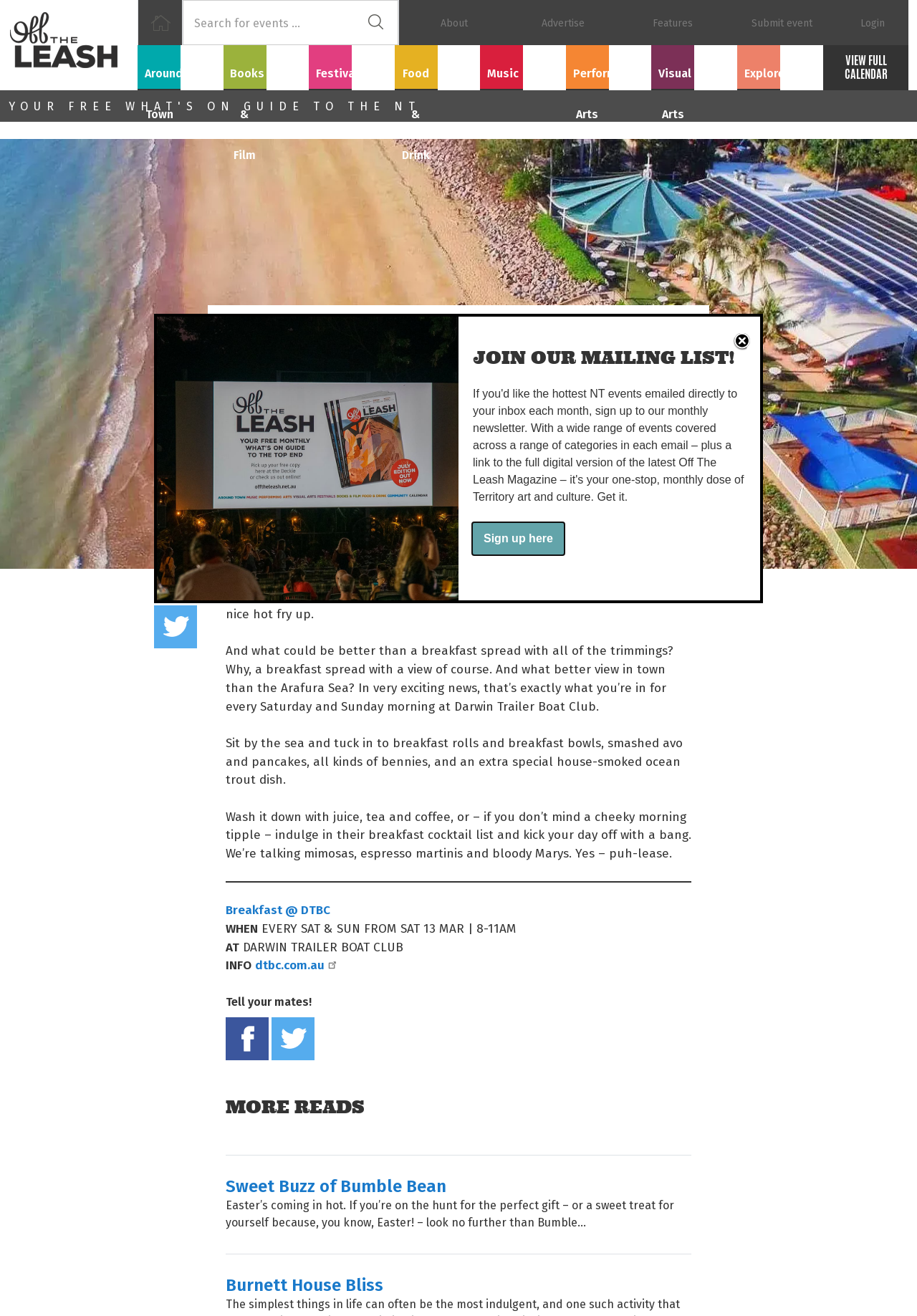What is the main topic of this webpage?
Examine the webpage screenshot and provide an in-depth answer to the question.

Based on the content of the webpage, it appears that the main topic is breakfast, specifically a breakfast event or promotion at the Darwin Trailer Boat Club.